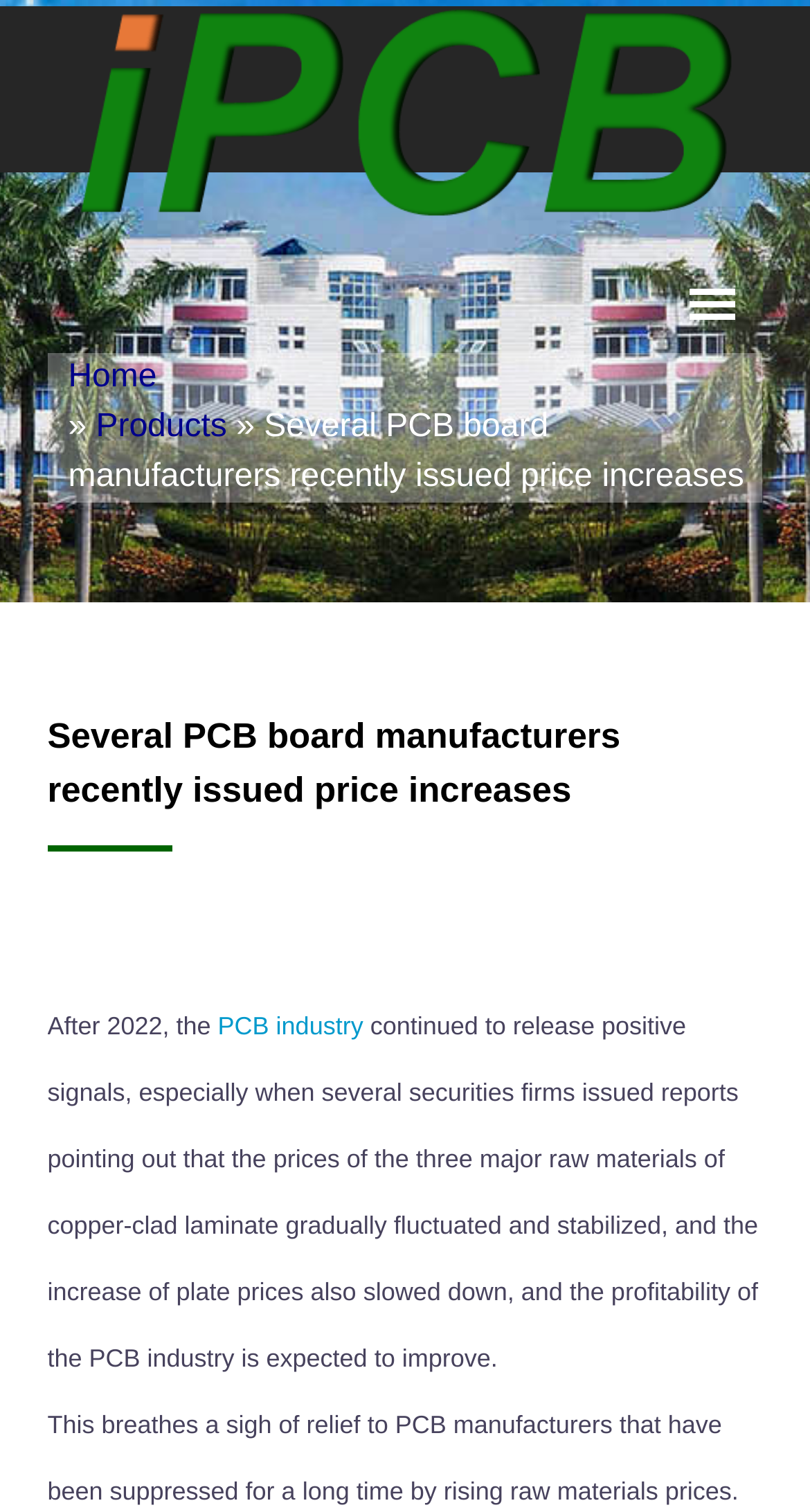Refer to the image and provide a thorough answer to this question:
What is the current trend of plate prices in the PCB industry?

According to the webpage, the increase of plate prices also slowed down, indicating a change in the trend of plate prices in the PCB industry.